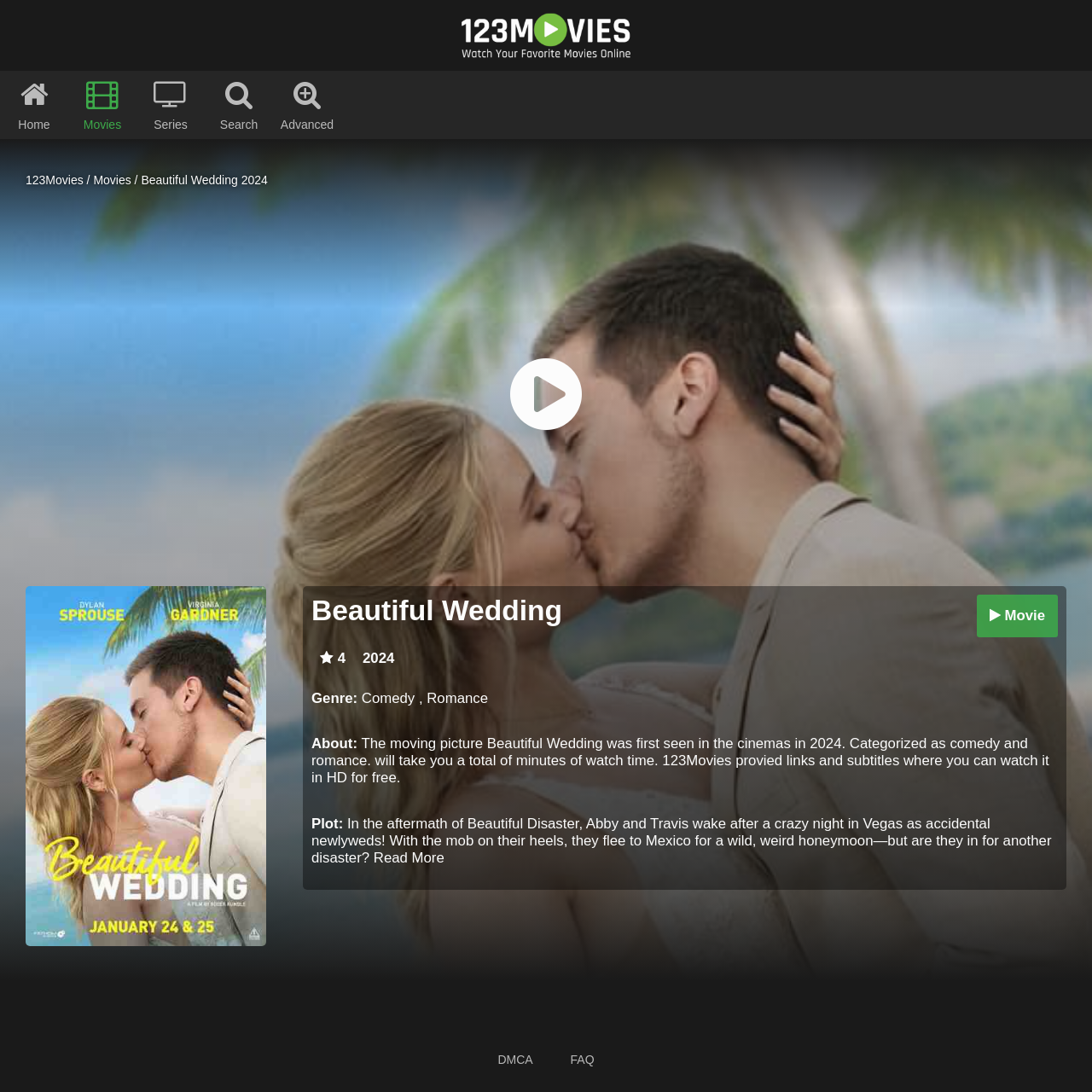Please identify the coordinates of the bounding box that should be clicked to fulfill this instruction: "Search for a movie".

[0.201, 0.108, 0.236, 0.12]